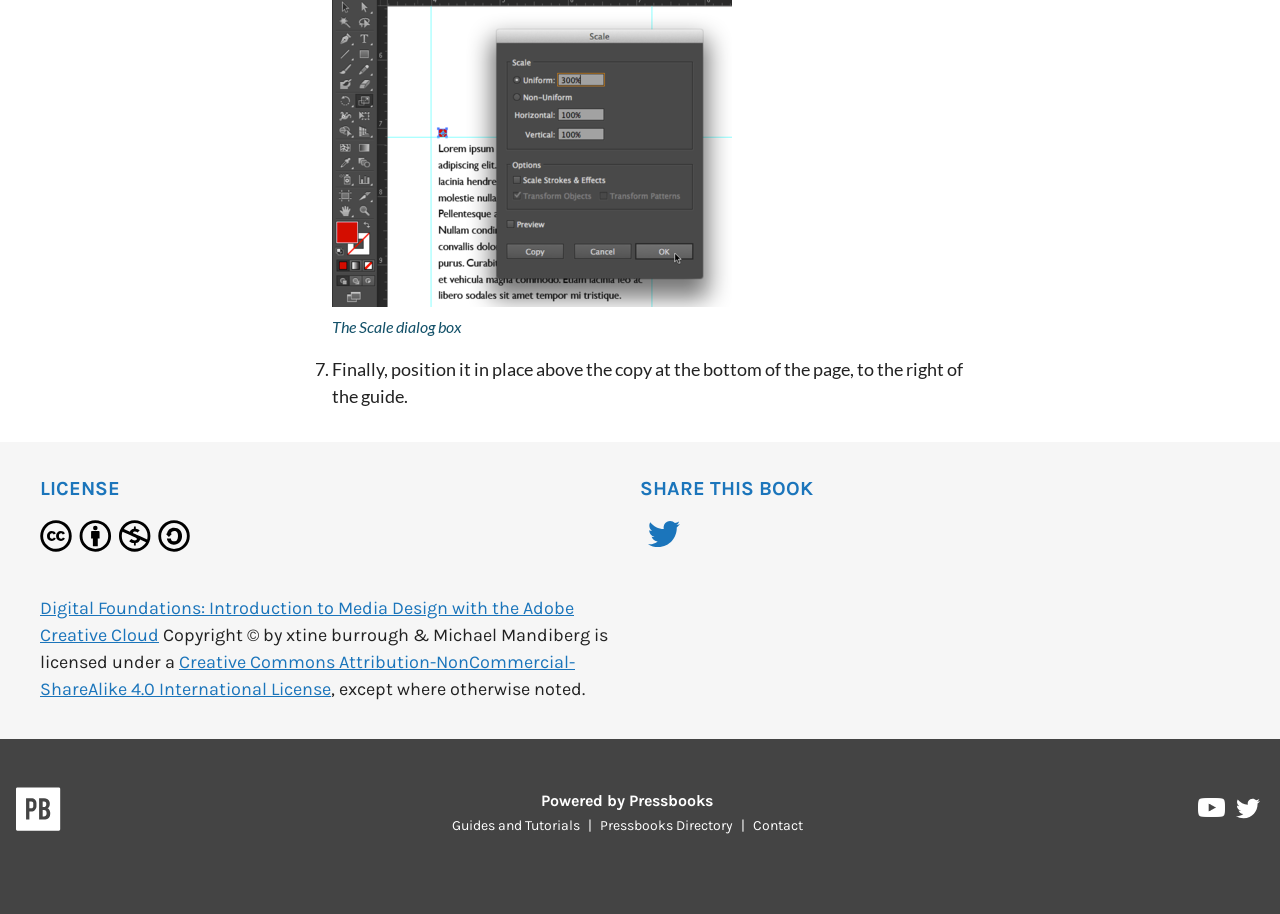Locate the bounding box coordinates of the area you need to click to fulfill this instruction: 'Share this book on Twitter'. The coordinates must be in the form of four float numbers ranging from 0 to 1: [left, top, right, bottom].

[0.5, 0.569, 0.538, 0.612]